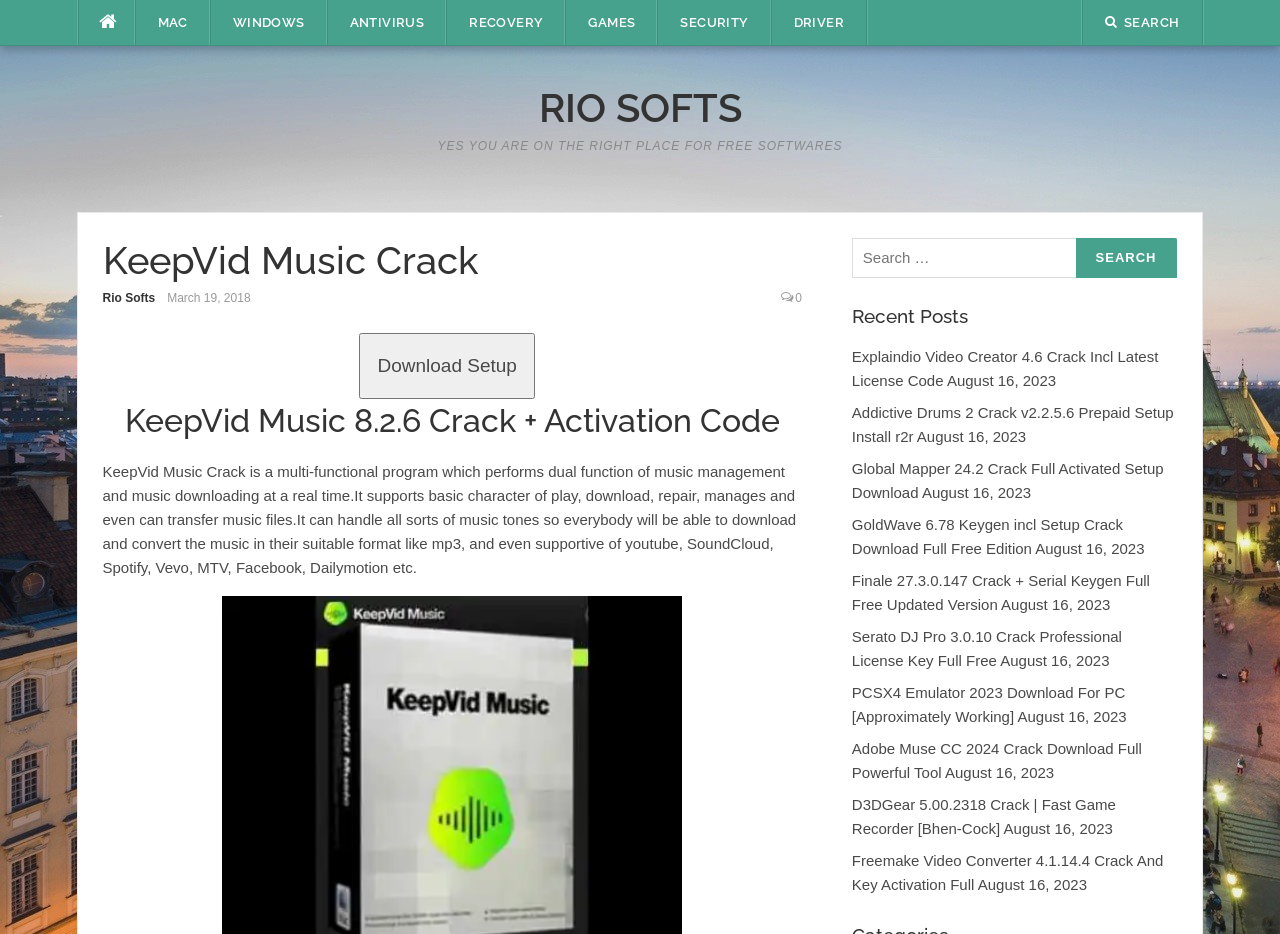Generate a thorough description of the webpage.

This webpage appears to be a software download page, specifically for KeepVid Music Crack. At the top, there are several links to different categories, including MAC, WINDOWS, ANTIVIRUS, RECOVERY, GAMES, SECURITY, and DRIVER. Below these links, there is a search bar with a magnifying glass icon and a "SEARCH" button.

The main content of the page is divided into two sections. On the left, there is a header section with the title "KeepVid Music Crack" and a subheading that describes the software as a multi-functional program for music management and downloading. Below this, there is a paragraph of text that provides more details about the software's features, including its ability to handle various music formats and support for popular music platforms like YouTube and Spotify.

On the right, there is a section with a heading "Recent Posts" that lists several links to other software download pages, including Explaindio Video Creator, Addictive Drums, Global Mapper, and others. Each link is accompanied by a date, which appears to be the date of posting.

There is also a "Download Setup" button located below the header section, which likely initiates the download of the KeepVid Music Crack software. Additionally, there is a "RIO SOFTS" link at the top of the page, which may be a reference to the website or company that provides the software downloads.